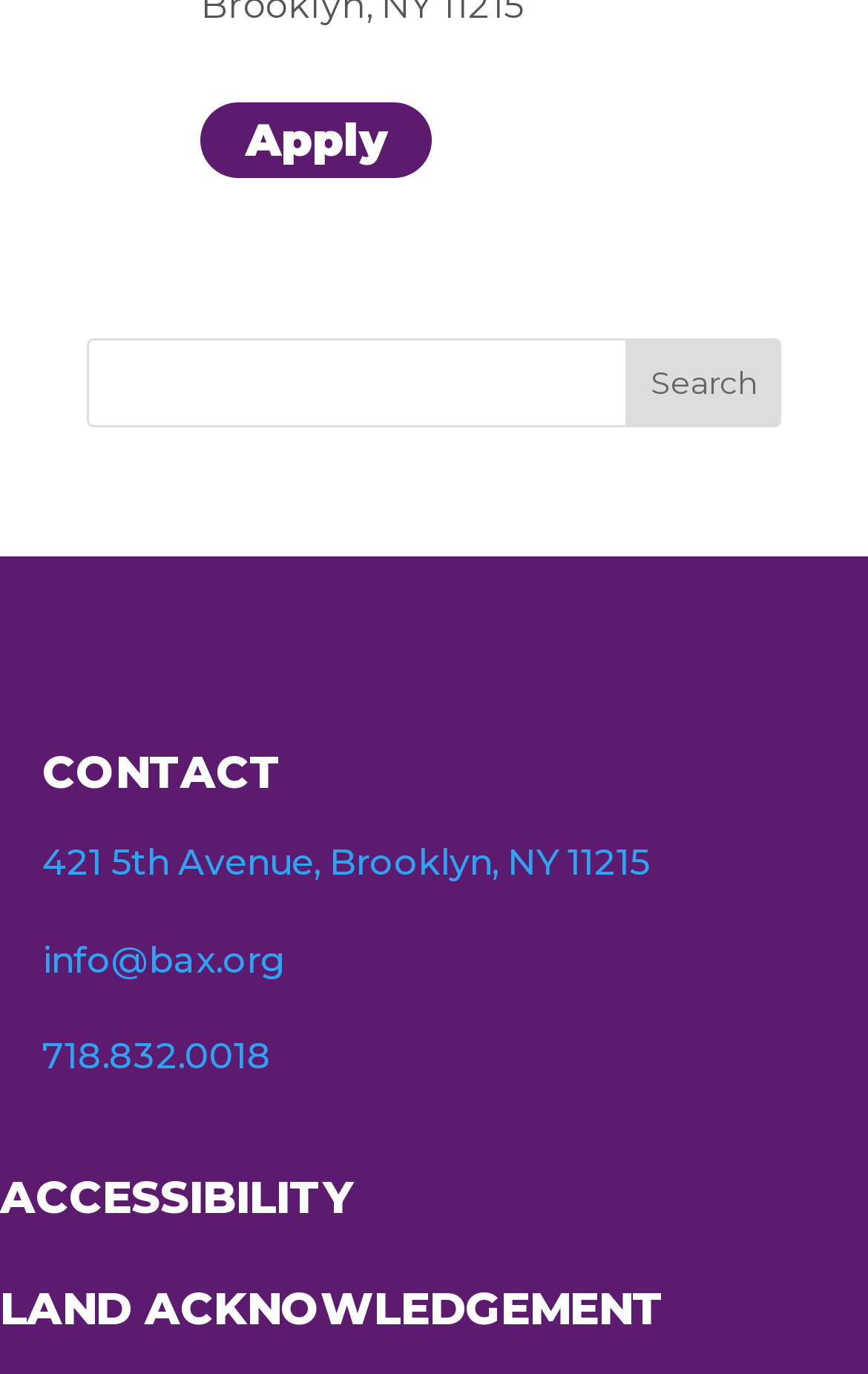Determine the bounding box coordinates of the region to click in order to accomplish the following instruction: "Apply". Provide the coordinates as four float numbers between 0 and 1, specifically [left, top, right, bottom].

[0.231, 0.075, 0.498, 0.13]